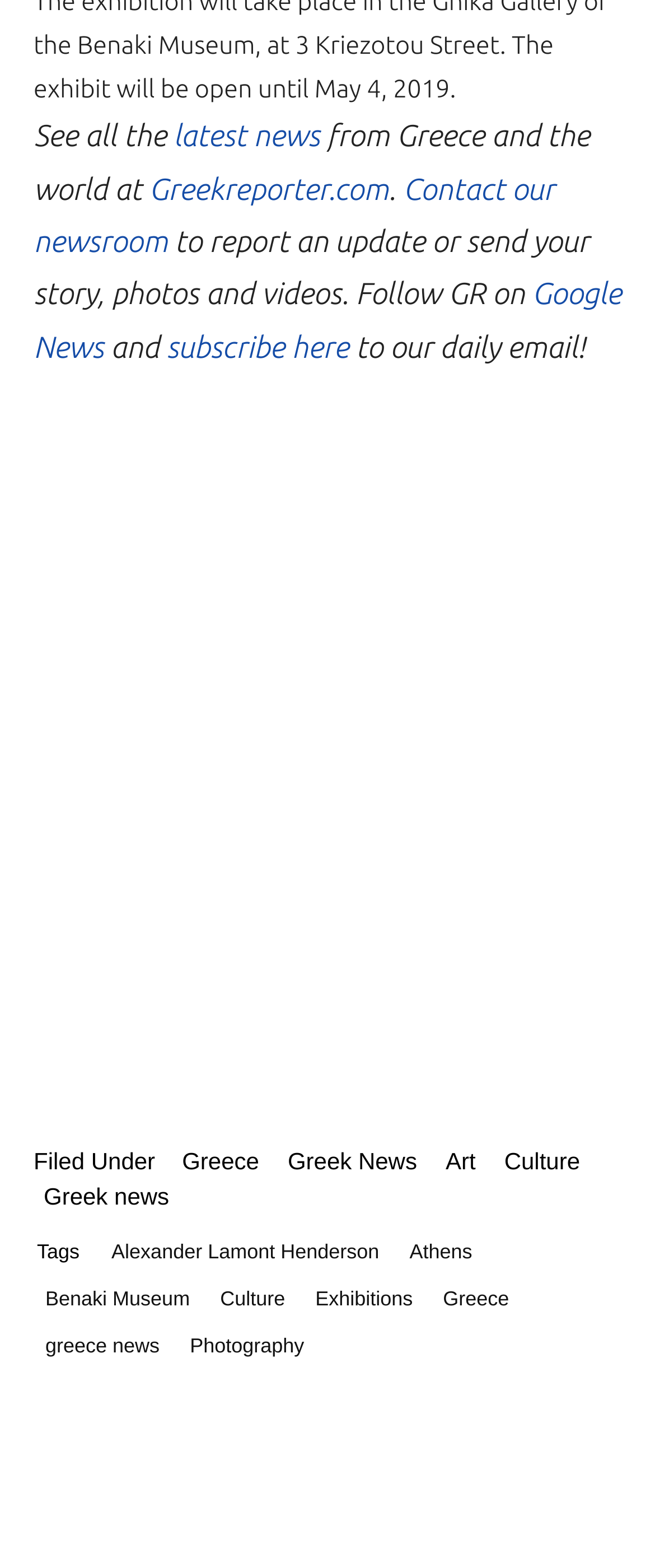Using the provided description: "Benaki Museum", find the bounding box coordinates of the corresponding UI element. The output should be four float numbers between 0 and 1, in the format [left, top, right, bottom].

[0.051, 0.819, 0.308, 0.838]